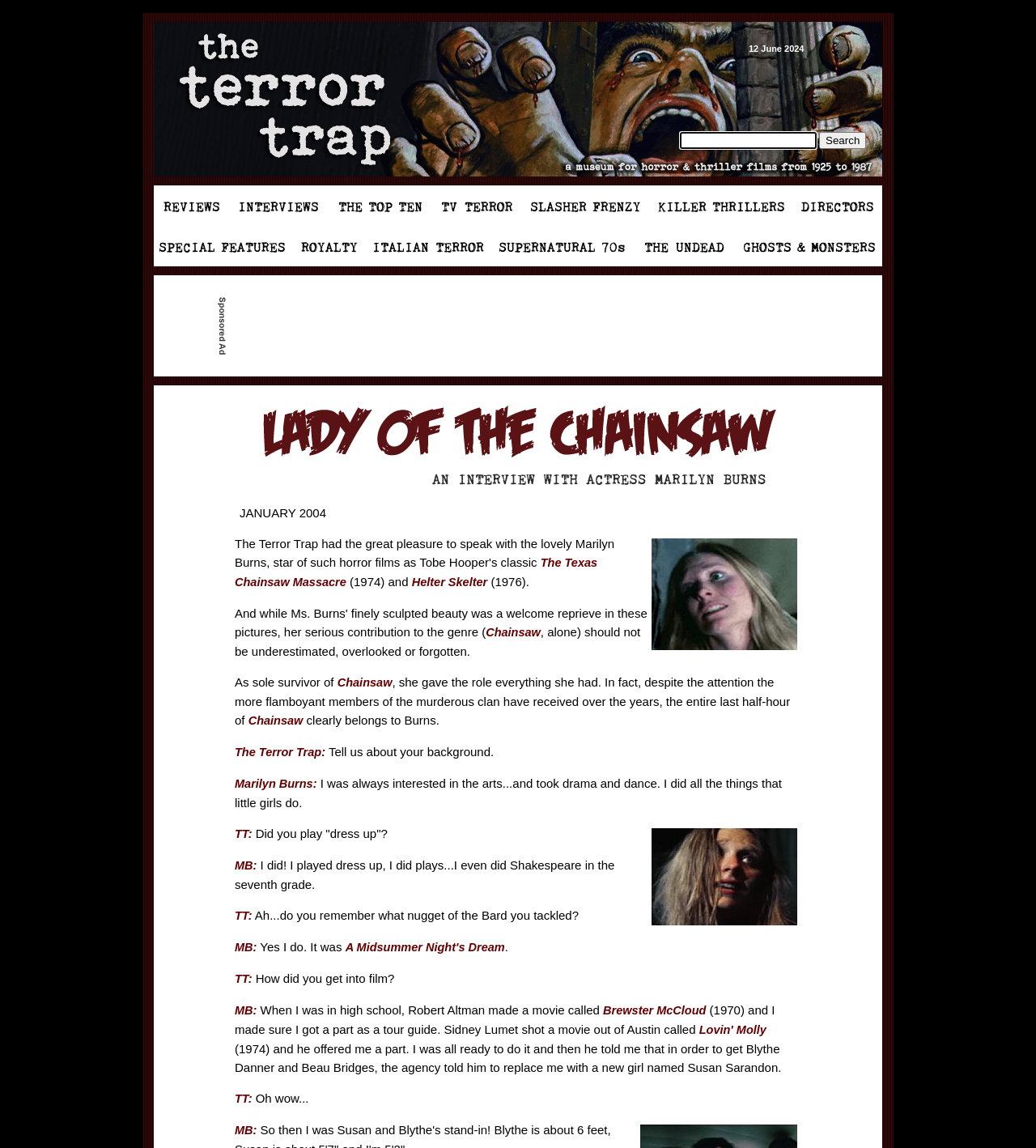Show me the bounding box coordinates of the clickable region to achieve the task as per the instruction: "Click on the link 'The Texas Chainsaw Massacre'".

[0.148, 0.187, 0.22, 0.199]